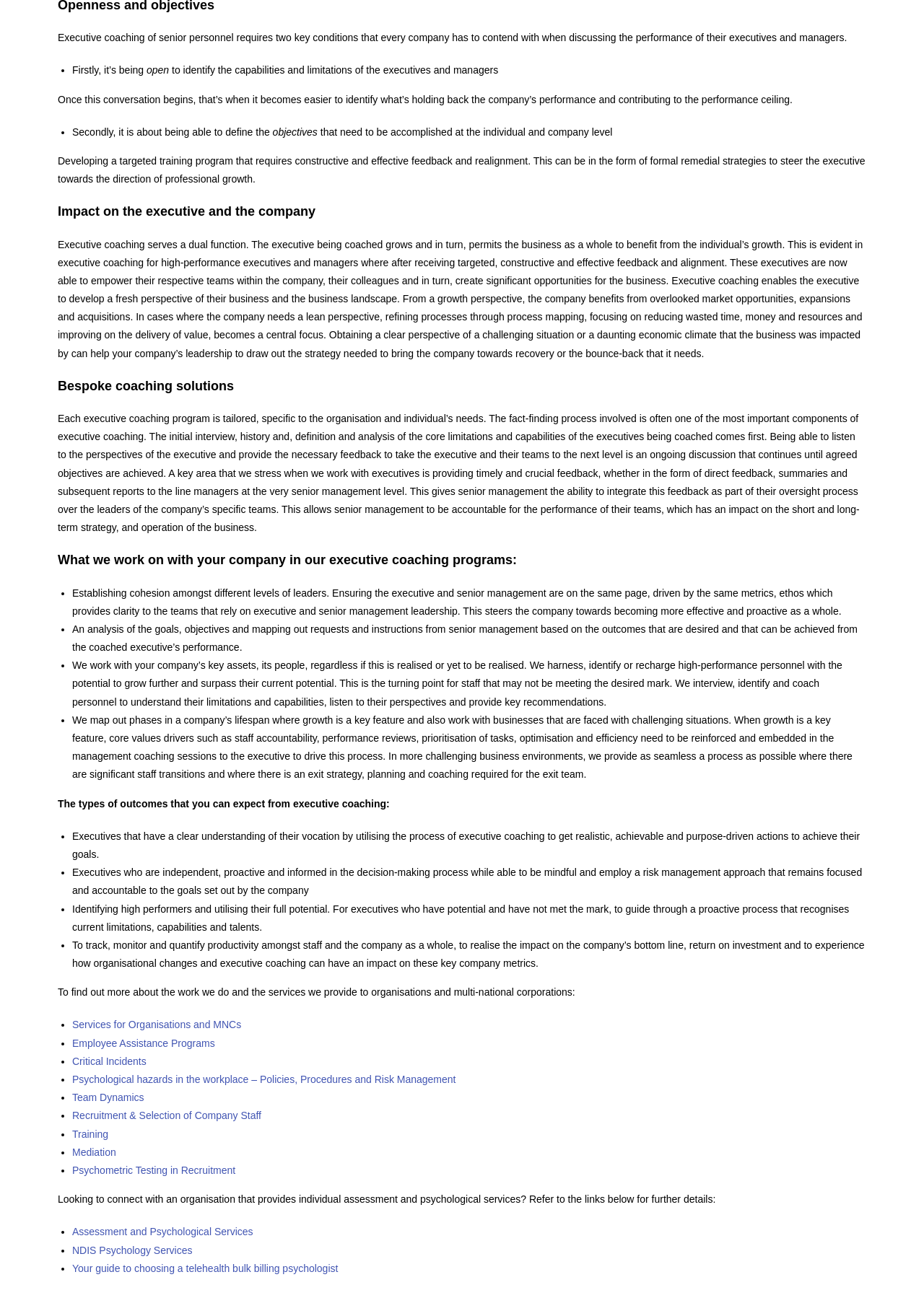Find the UI element described as: "Services for Organisations and MNCs" and predict its bounding box coordinates. Ensure the coordinates are four float numbers between 0 and 1, [left, top, right, bottom].

[0.078, 0.774, 0.261, 0.783]